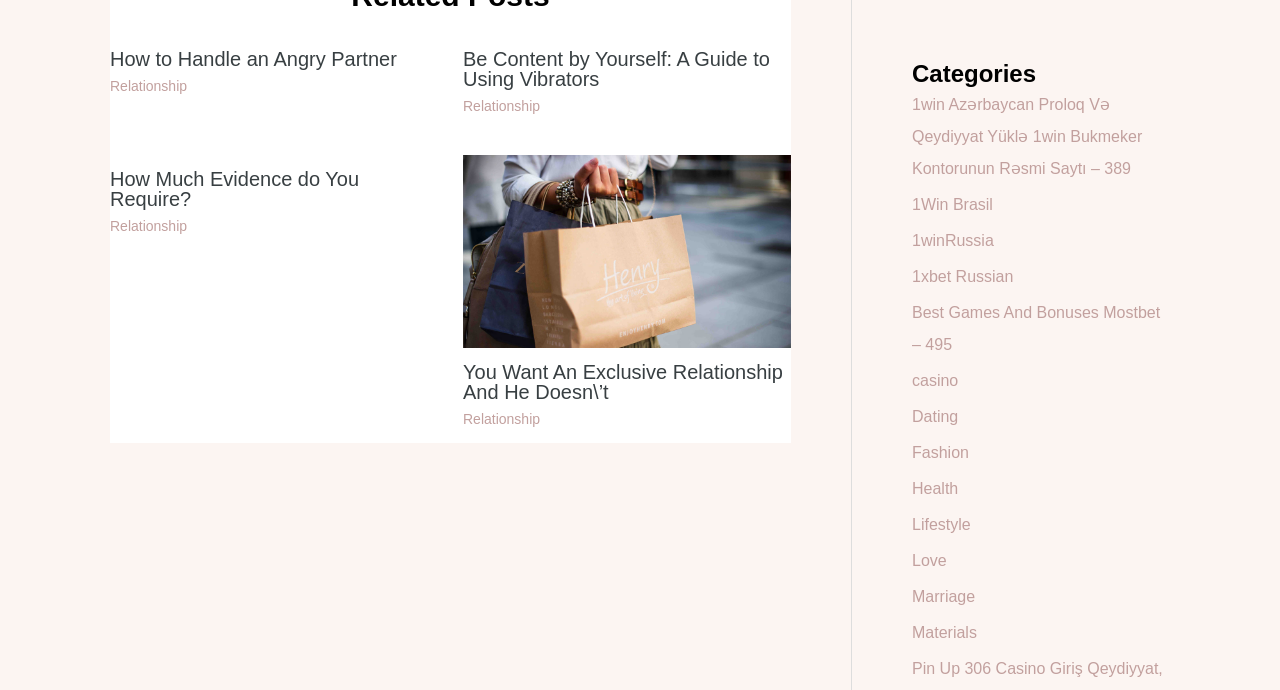Please specify the bounding box coordinates of the element that should be clicked to execute the given instruction: 'Explore the 'Marriage' topic'. Ensure the coordinates are four float numbers between 0 and 1, expressed as [left, top, right, bottom].

[0.712, 0.852, 0.762, 0.876]